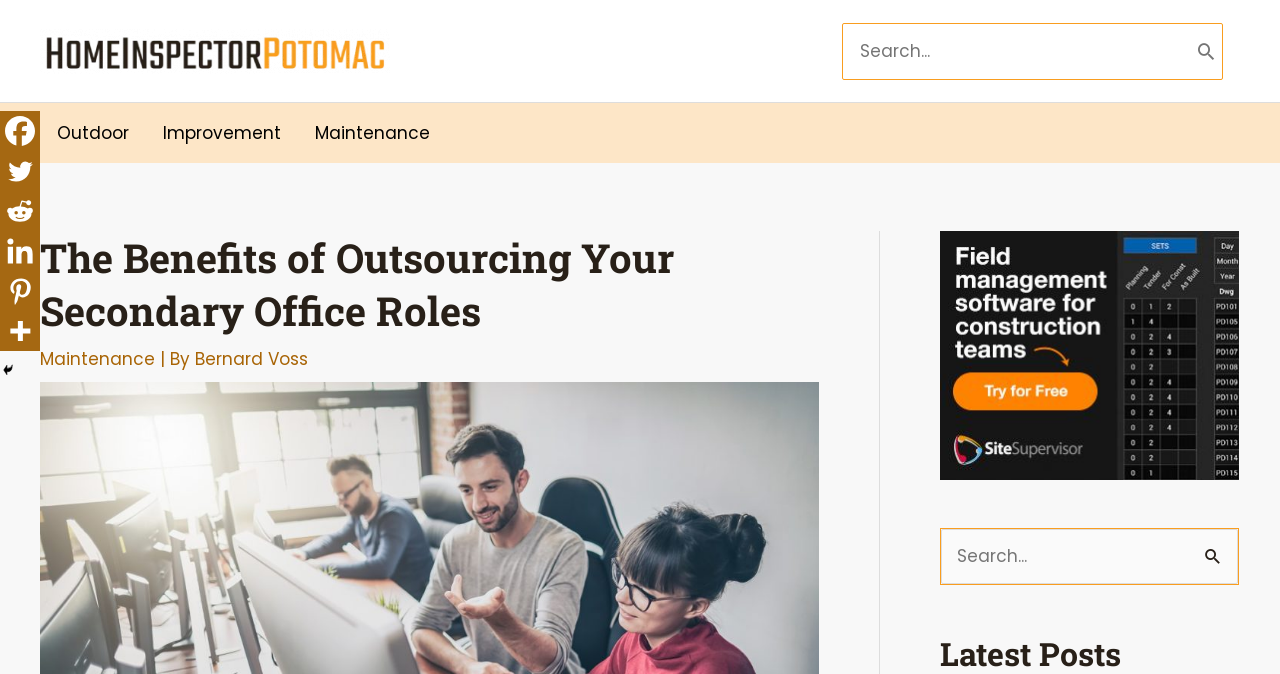Offer a comprehensive description of the webpage’s content and structure.

This webpage is about outsourcing business operations, with a focus on the benefits of doing so. At the top left corner, there is a logo of "Homeinspector Potomac" with a link to the homepage. Next to the logo, there are three links to different categories: "Outdoor", "Improvement", and "Maintenance". 

On the top right side, there is a search bar with a search button, allowing users to search for specific content on the website. Below the search bar, there is a heading that reads "The Benefits of Outsourcing Your Secondary Office Roles". 

Underneath the heading, there is an article written by Bernard Voss, with a link to the author's profile. The article is likely discussing the advantages of outsourcing secondary office roles. 

On the left side of the webpage, there are social media links to Facebook, Twitter, Reddit, LinkedIn, Pinterest, and more, allowing users to share the content or connect with the website on various platforms. 

At the bottom left corner, there is a "Hide" button, which may be used to hide or show certain content on the webpage. 

On the right side of the webpage, there are two complementary sections, each containing a figure or an image. The top section may be an advertisement or a promotional image, while the bottom section appears to be a duplicate of the search bar at the top right corner.